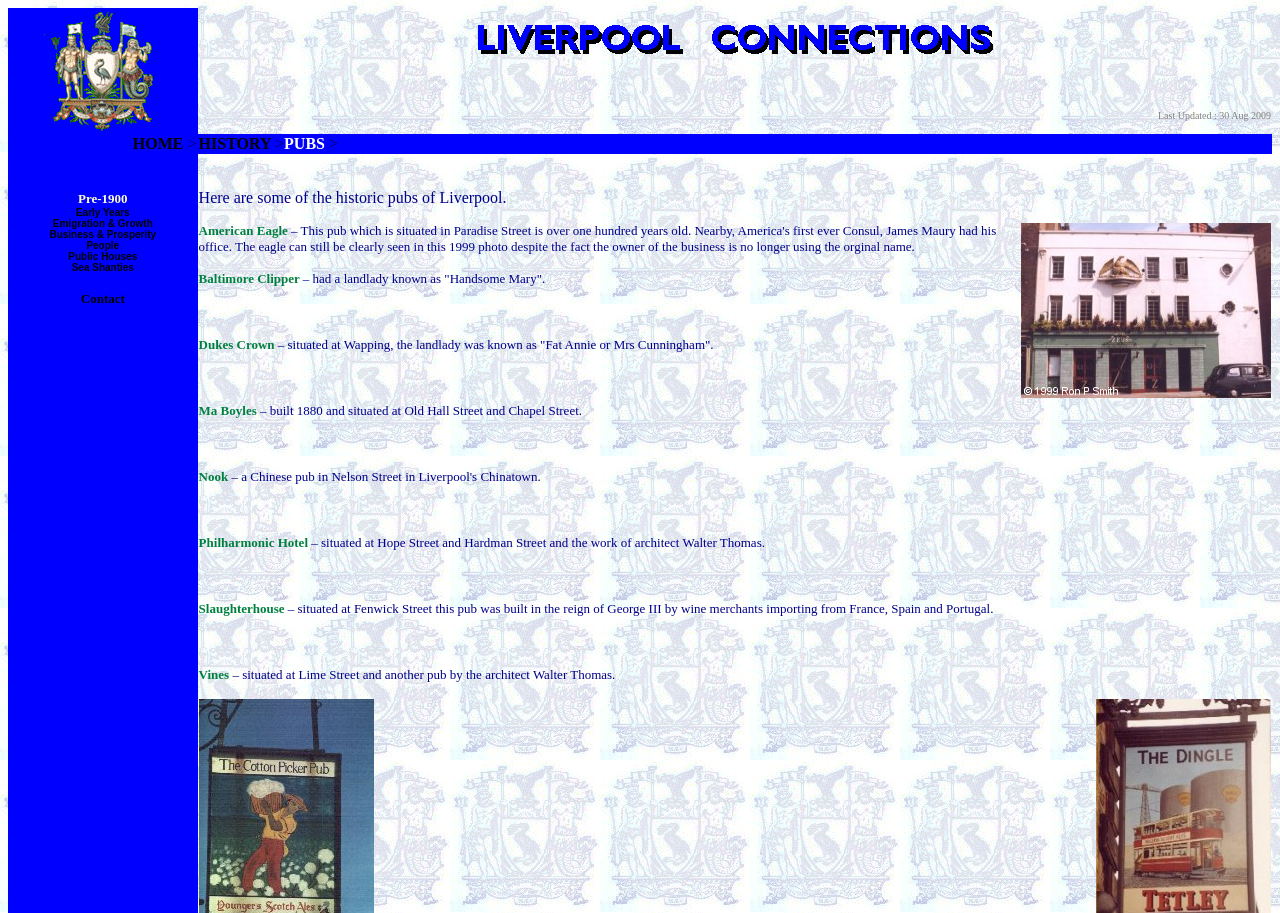Provide the bounding box coordinates of the HTML element described by the text: "Public Houses".

[0.053, 0.269, 0.107, 0.288]